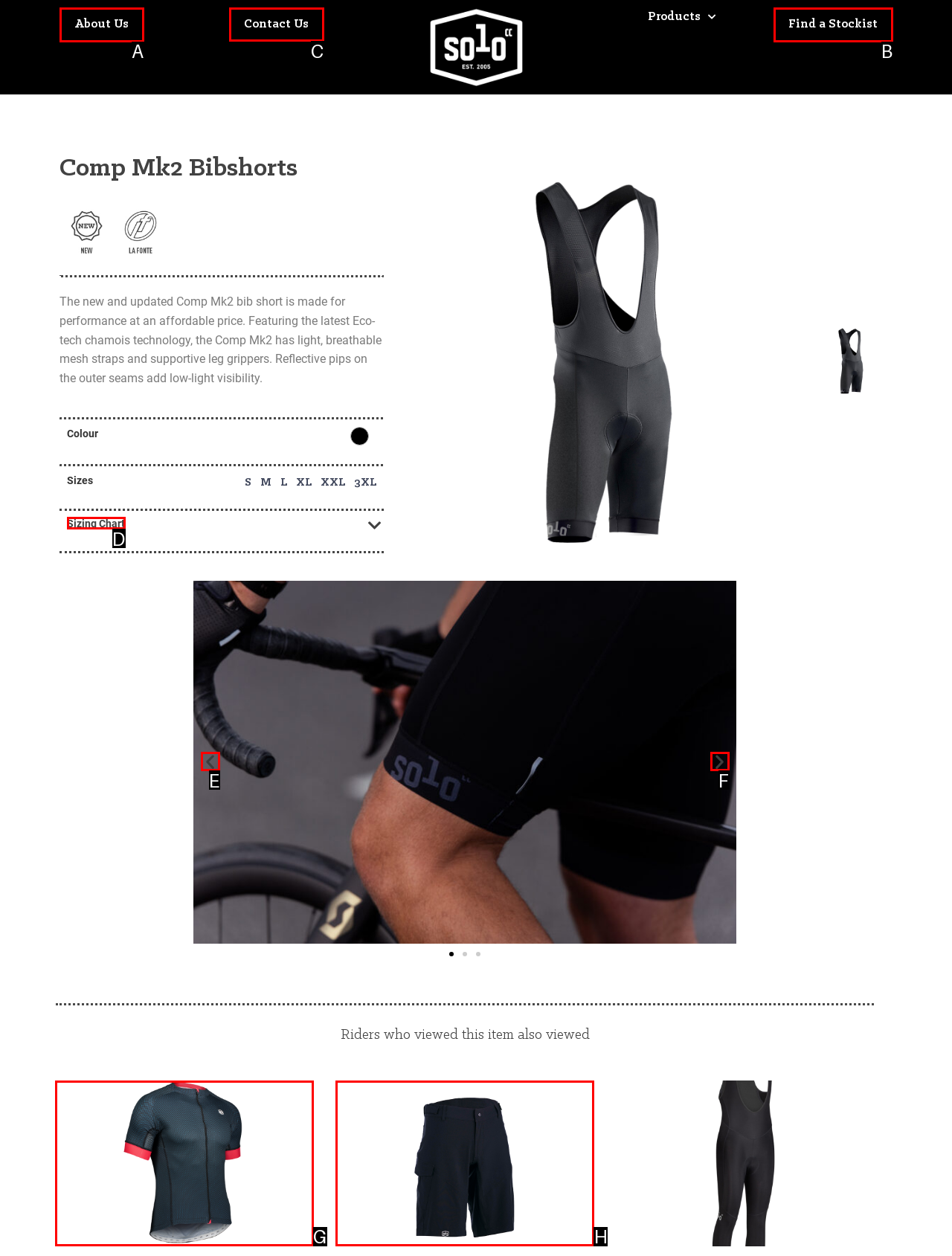Determine which HTML element to click for this task: Contact Us Provide the letter of the selected choice.

C